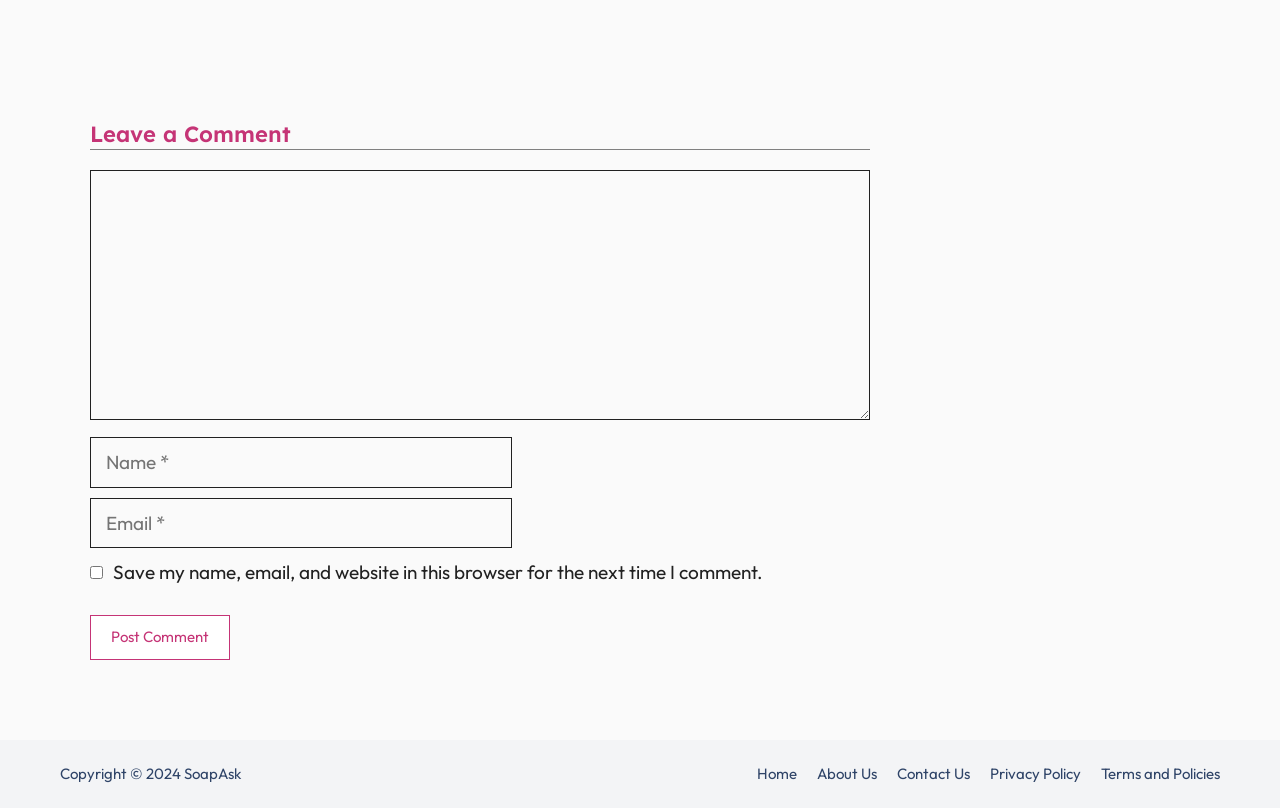Extract the bounding box coordinates for the HTML element that matches this description: "parent_node: Comment name="author" placeholder="Name *"". The coordinates should be four float numbers between 0 and 1, i.e., [left, top, right, bottom].

[0.07, 0.541, 0.4, 0.604]